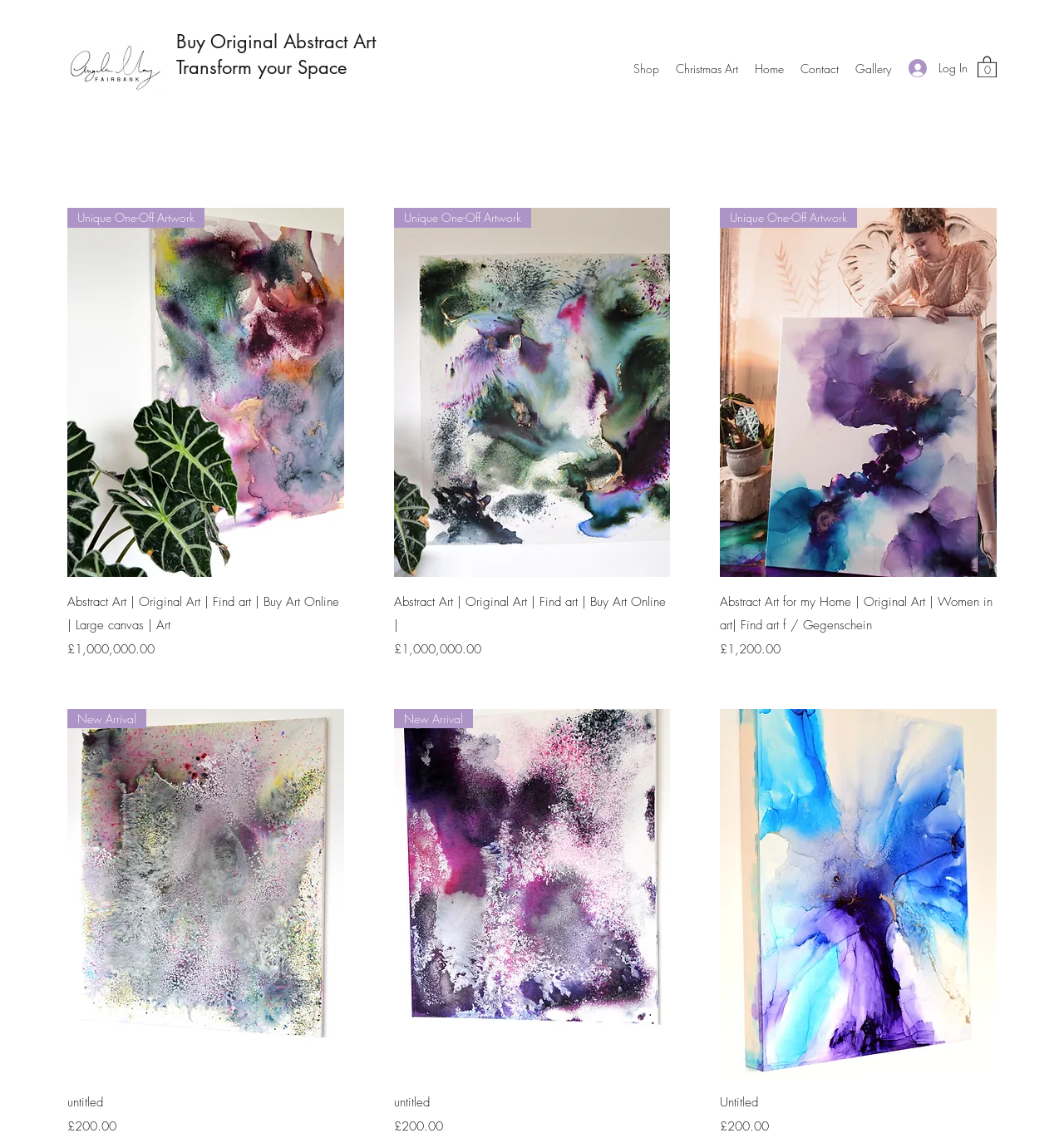Can you specify the bounding box coordinates for the region that should be clicked to fulfill this instruction: "View the 'Unique One-Off Artwork' gallery".

[0.063, 0.182, 0.323, 0.576]